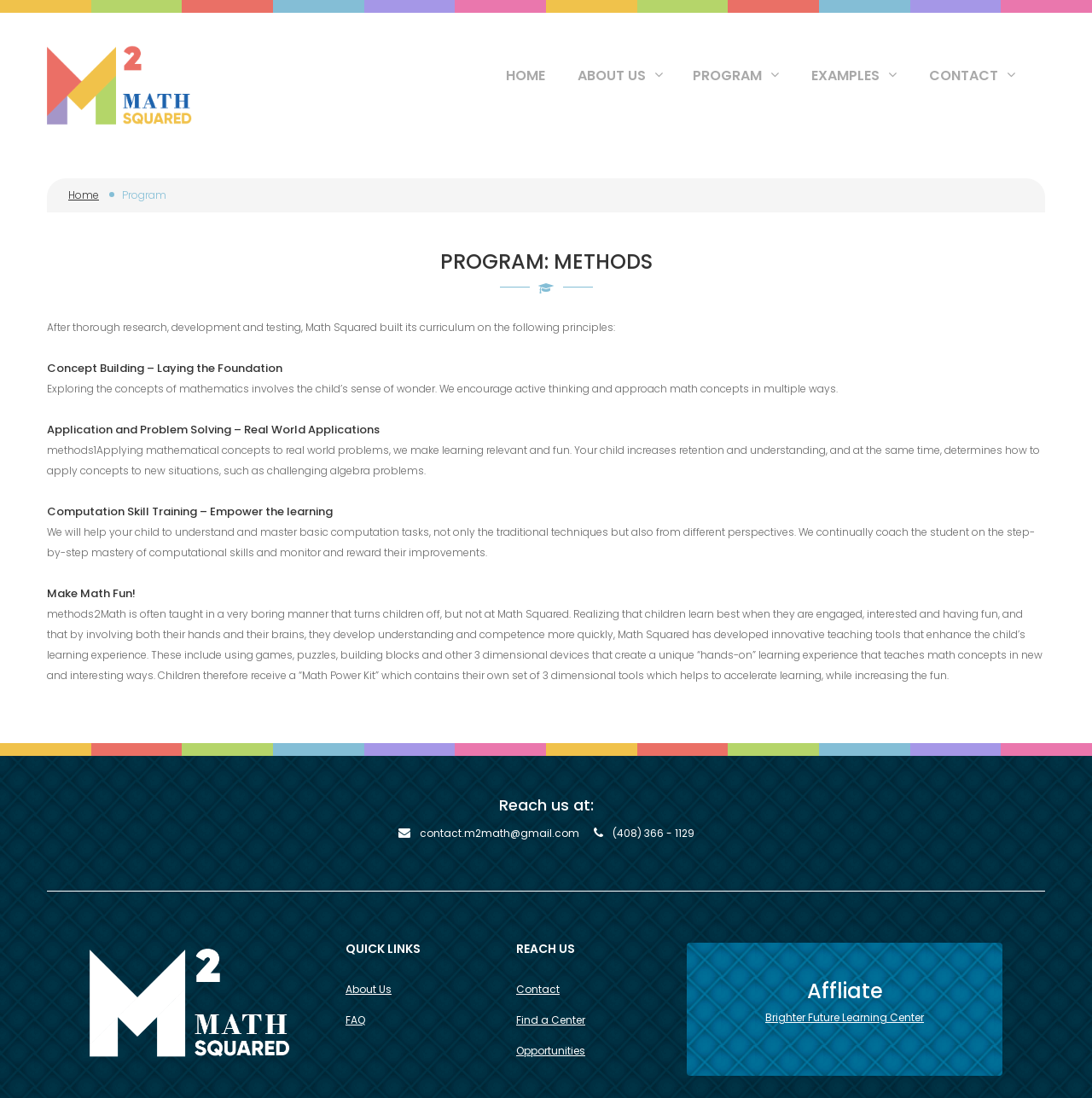Please give the bounding box coordinates of the area that should be clicked to fulfill the following instruction: "Explore Entertainment". The coordinates should be in the format of four float numbers from 0 to 1, i.e., [left, top, right, bottom].

None